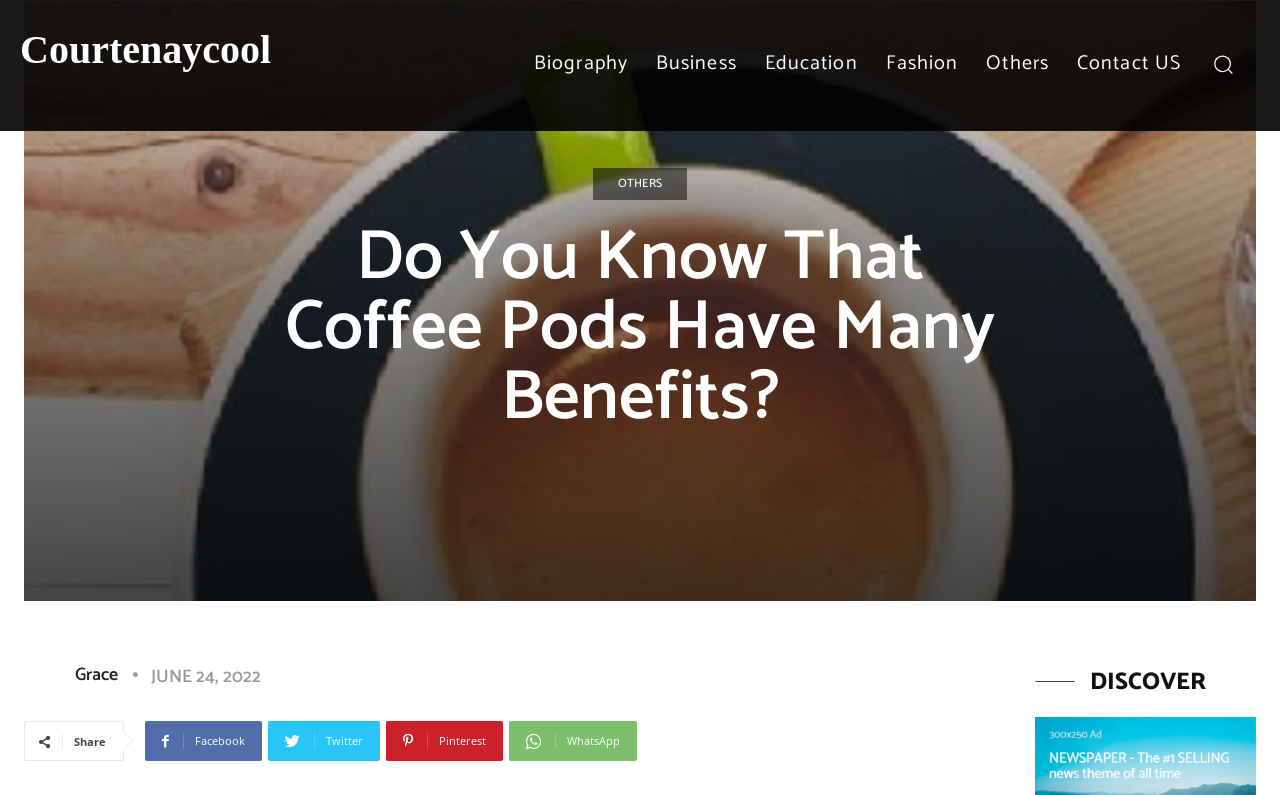Please find the bounding box coordinates of the element that you should click to achieve the following instruction: "go to DISCOVER". The coordinates should be presented as four float numbers between 0 and 1: [left, top, right, bottom].

[0.852, 0.844, 0.942, 0.874]